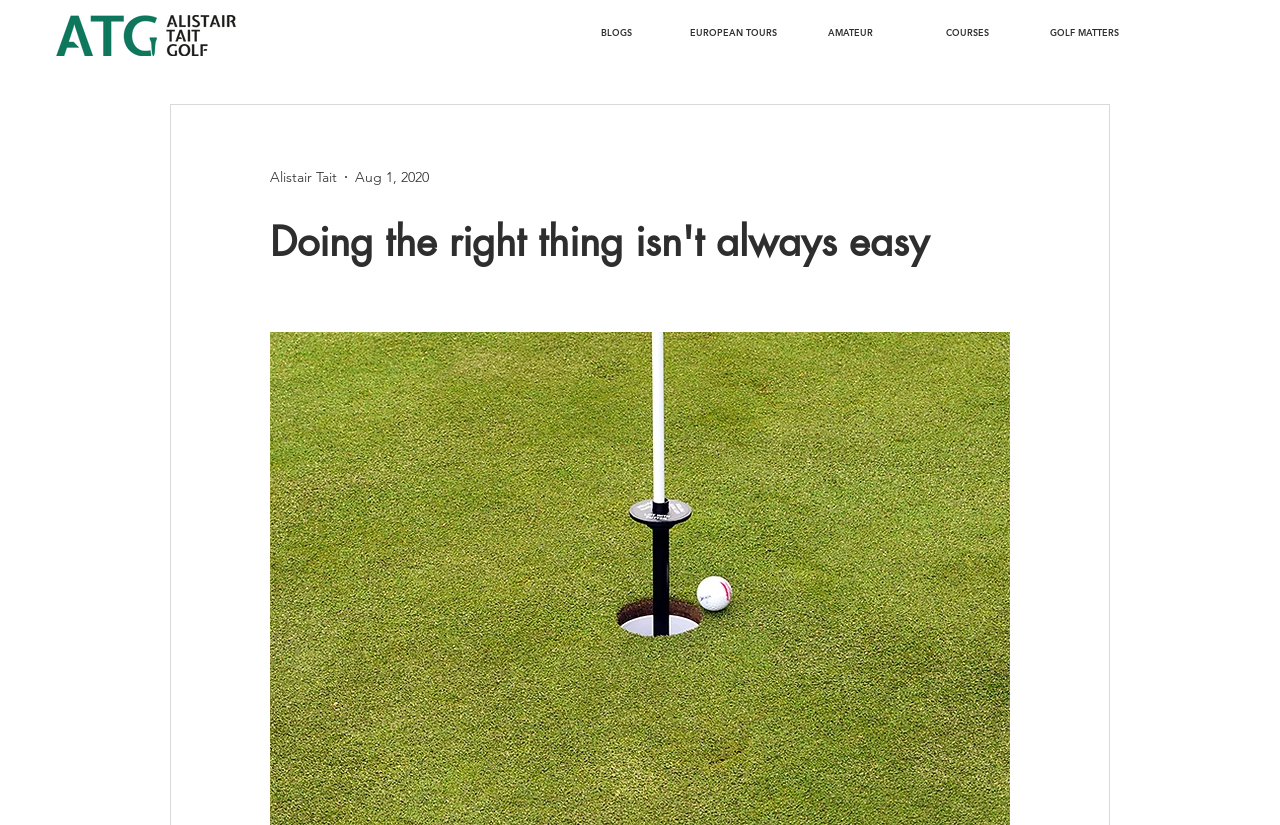Ascertain the bounding box coordinates for the UI element detailed here: "GOLF MATTERS". The coordinates should be provided as [left, top, right, bottom] with each value being a float between 0 and 1.

[0.802, 0.024, 0.893, 0.055]